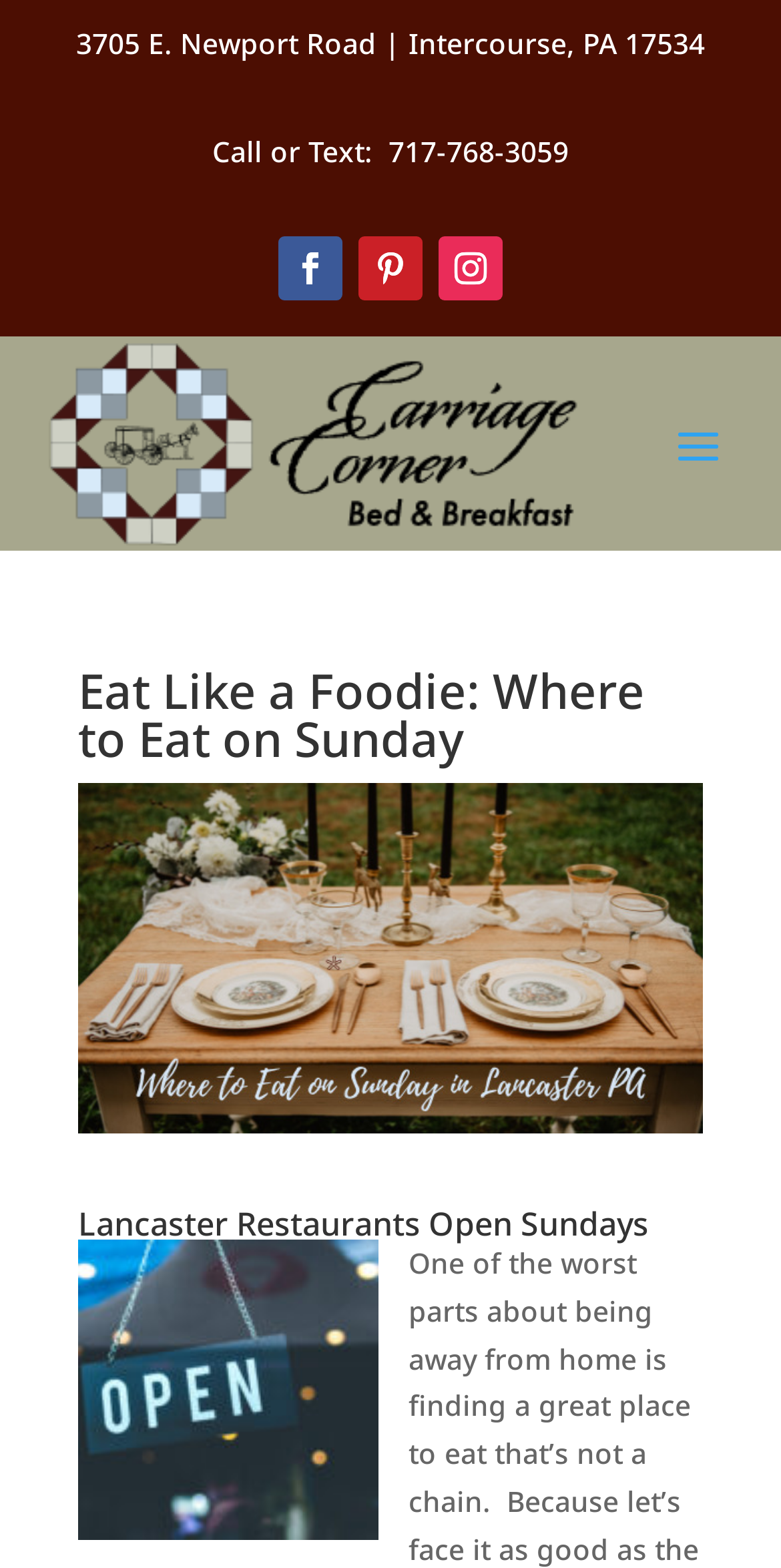Explain the contents of the webpage comprehensively.

The webpage is about Lancaster restaurants that are open on Sundays. At the top, there is a header section with the bed and breakfast's address, "3705 E. Newport Road | Intercourse, PA 17534", and a call or text number, "717-768-3059". Below the header, there are three social media links, likely Facebook, Twitter, and Instagram, aligned horizontally.

The main content of the webpage is divided into two sections. The first section has a heading "Eat Like a Foodie: Where to Eat on Sunday" and is accompanied by an image related to Lancaster PA restaurants open on Sunday. The second section has a heading "Lancaster Restaurants Open Sundays" and features a list of restaurants that are open on Sundays, with a corresponding image. The list of restaurants takes up most of the webpage's content area.